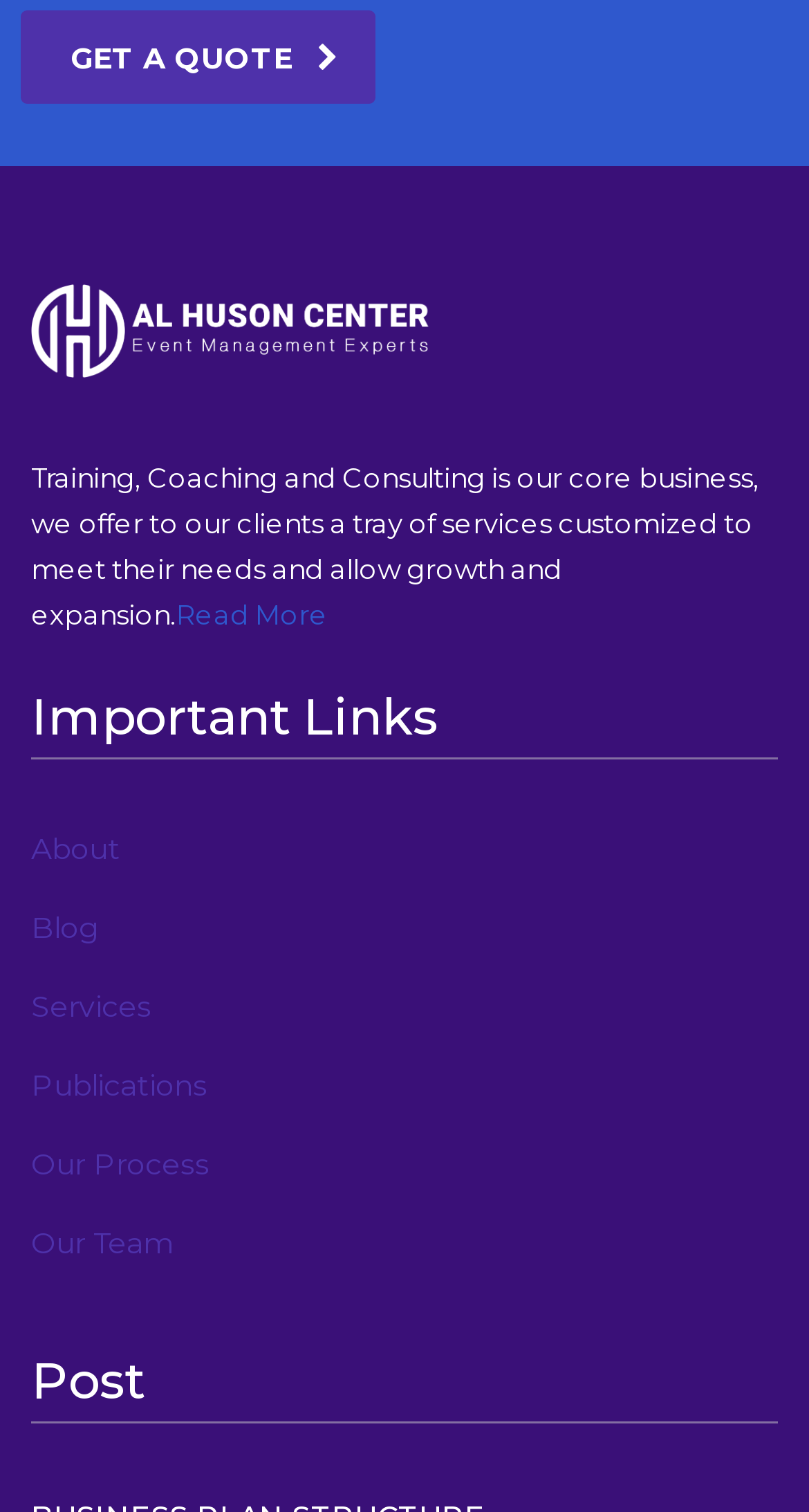Answer the question with a single word or phrase: 
What is the relationship between the 'Our Process' and 'Our Team' links?

They are related to the company's operations